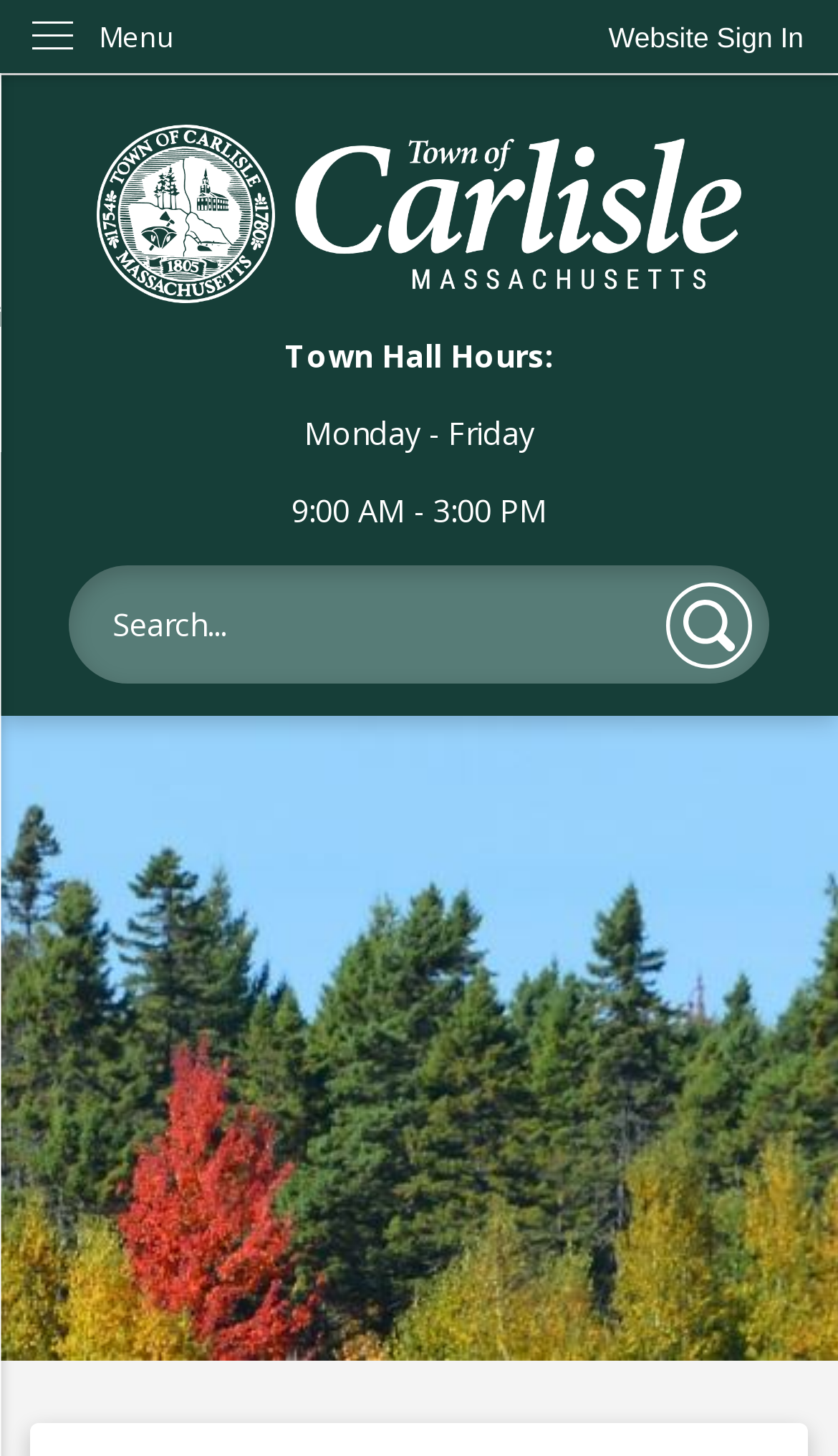Provide the bounding box coordinates of the HTML element described by the text: "Website Sign In".

[0.685, 0.0, 1.0, 0.052]